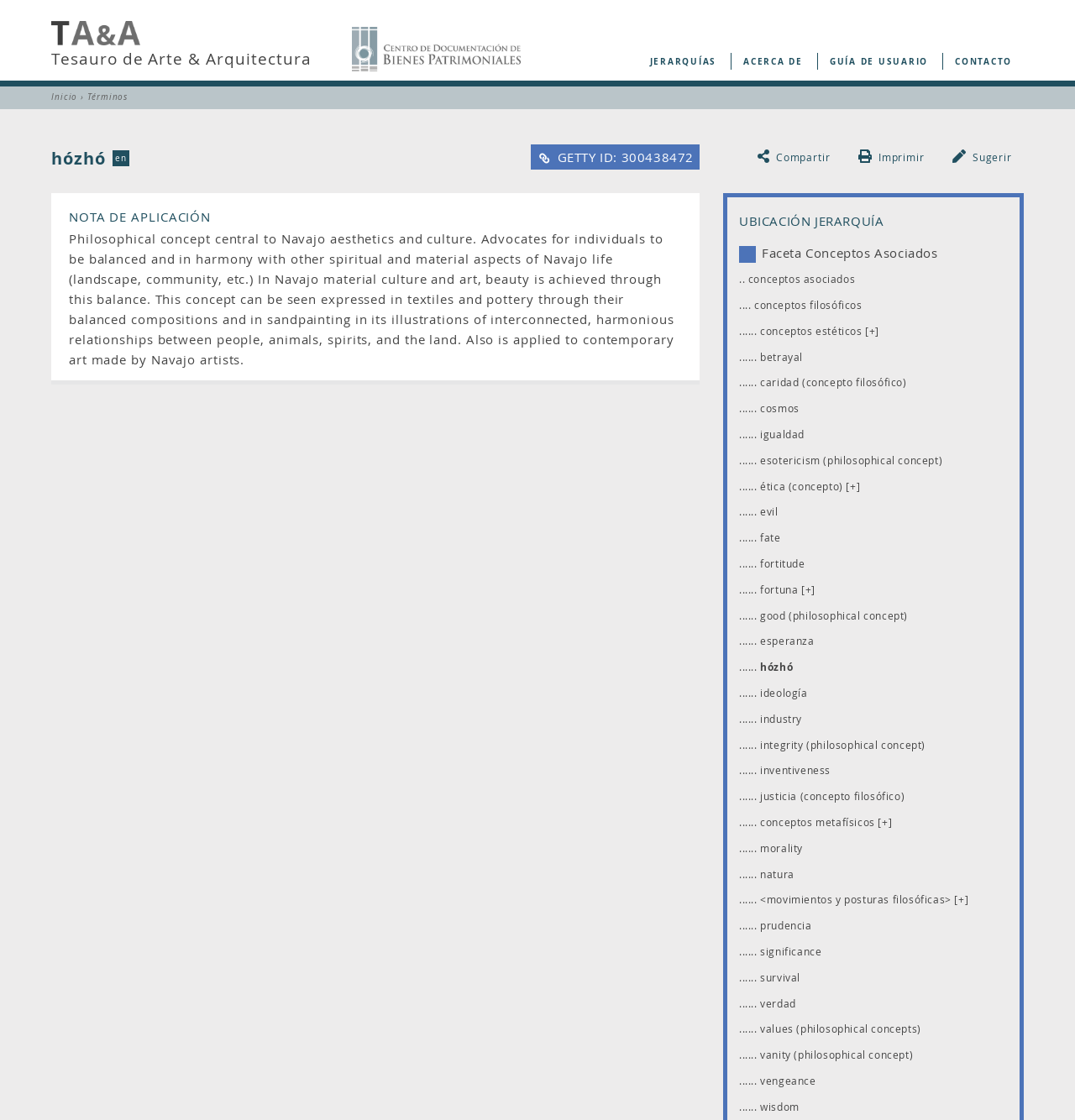What is the title of the section that contains links to 'Faceta Conceptos Asociados', 'conceptos asociados', and 'conceptos filosóficos'?
Using the image as a reference, deliver a detailed and thorough answer to the question.

The section that contains links to 'Faceta Conceptos Asociados', 'conceptos asociados', and 'conceptos filosóficos' is titled 'UBICACIÓN JERARQUÍA', which is located below the main content of the webpage.